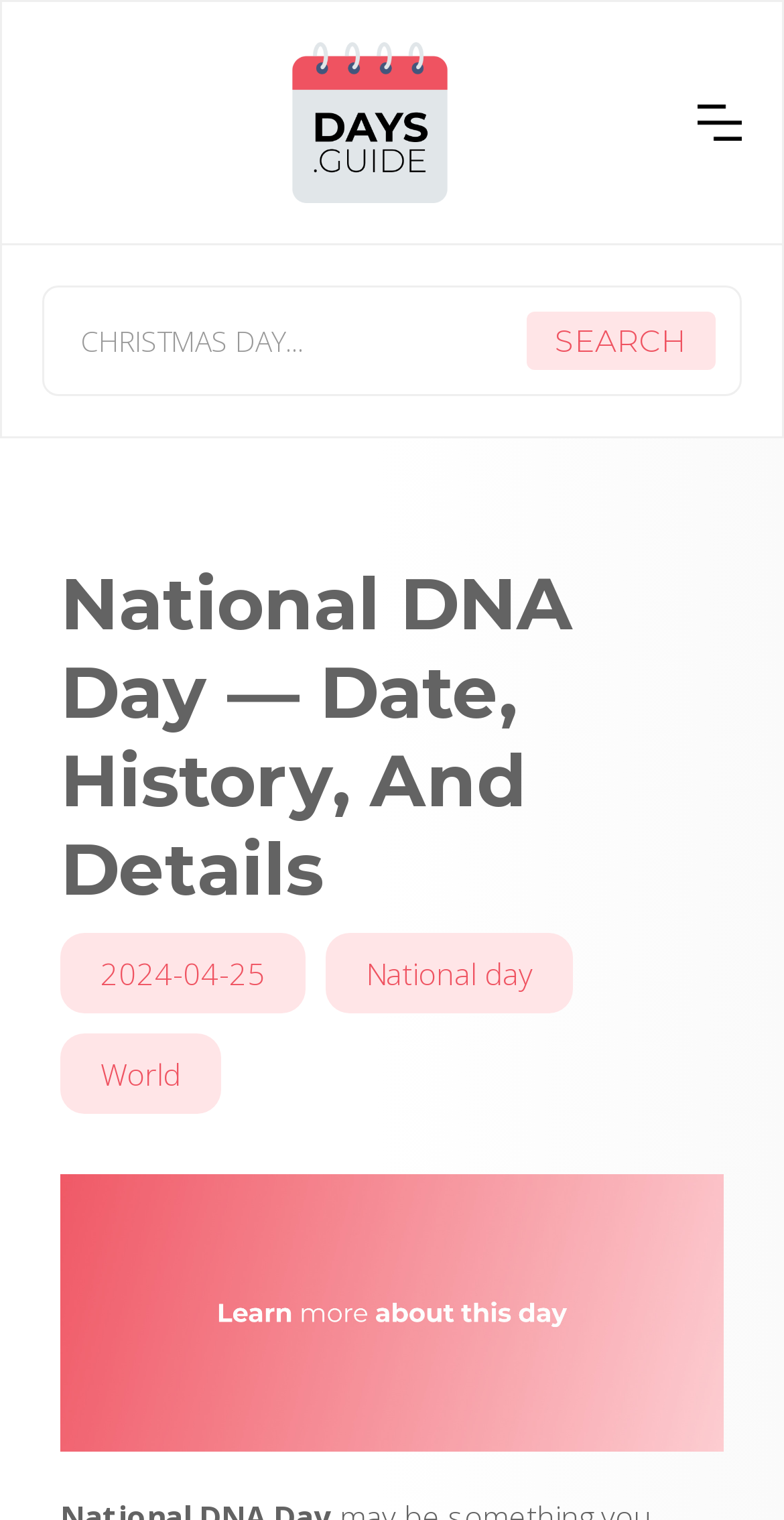Is the menu button expanded? Based on the screenshot, please respond with a single word or phrase.

No